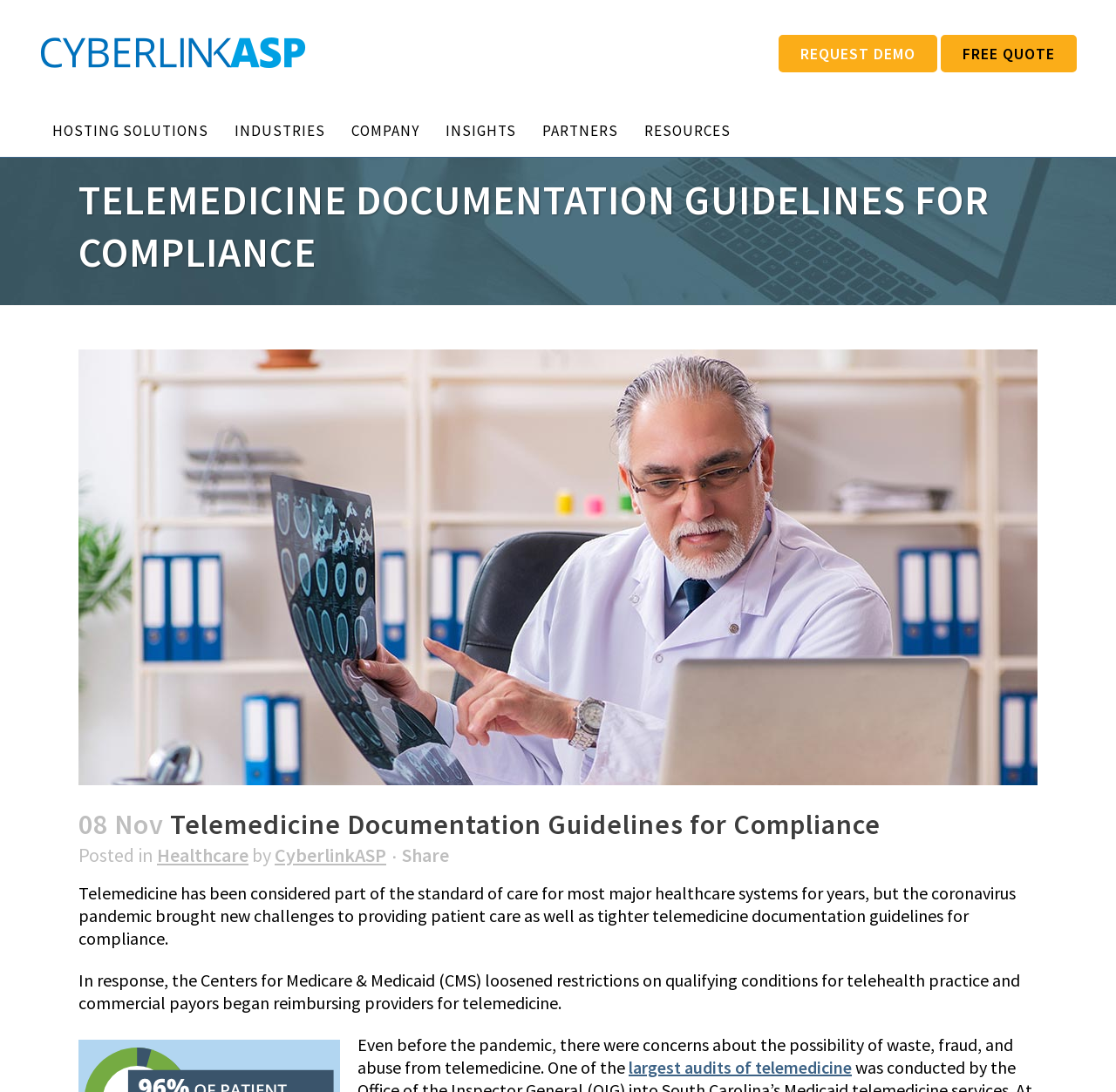Extract the main heading from the webpage content.

TELEMEDICINE DOCUMENTATION GUIDELINES FOR COMPLIANCE